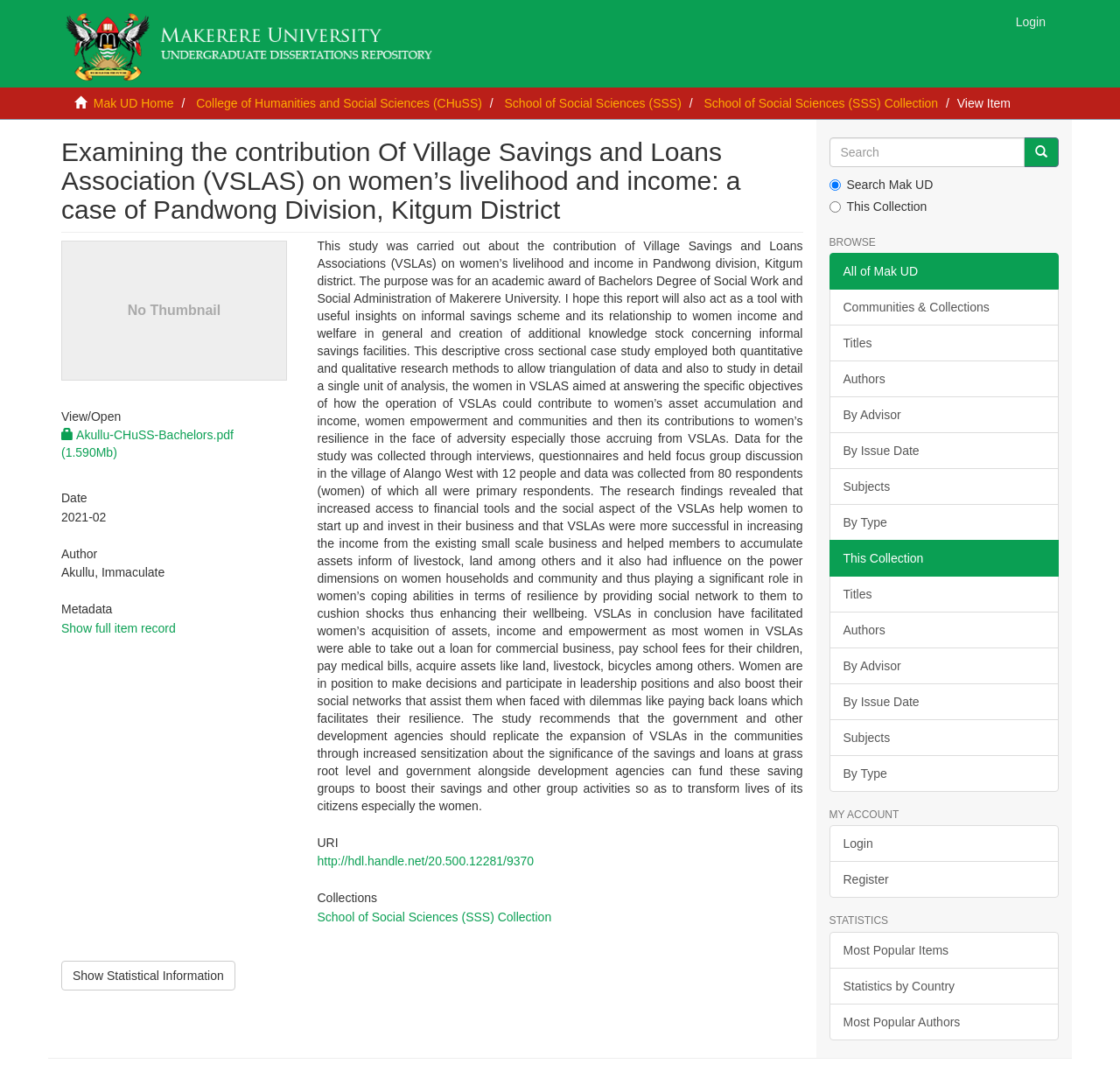Please provide the bounding box coordinates for the element that needs to be clicked to perform the following instruction: "Login". The coordinates should be given as four float numbers between 0 and 1, i.e., [left, top, right, bottom].

[0.895, 0.0, 0.945, 0.041]